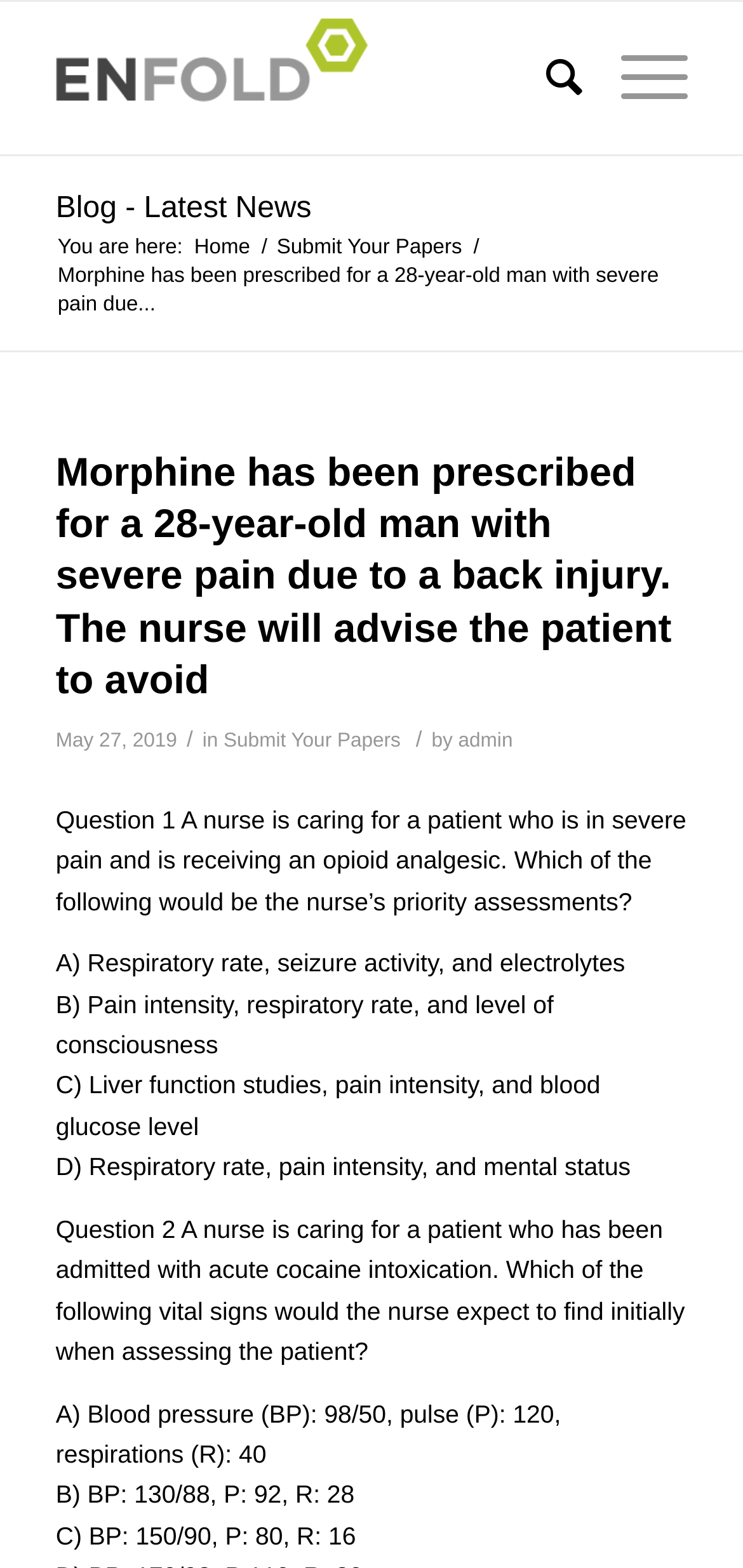What is the category of the article?
Please use the image to deliver a detailed and complete answer.

The category of the article can be inferred from the link 'Submit Your Papers' which is present in the header section, suggesting that the article is related to submitting papers or research work.